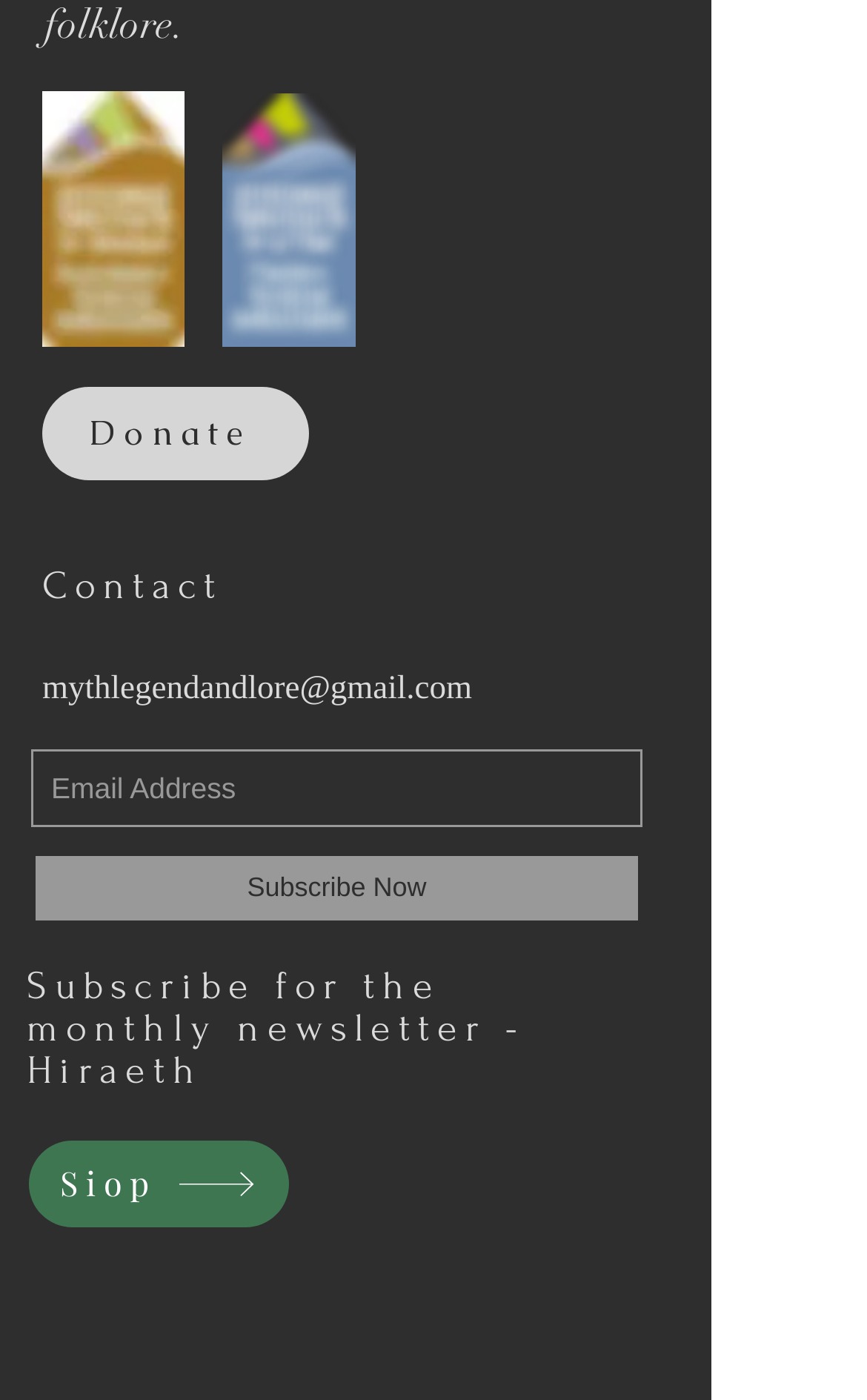Using the description: "Siop", determine the UI element's bounding box coordinates. Ensure the coordinates are in the format of four float numbers between 0 and 1, i.e., [left, top, right, bottom].

[0.033, 0.815, 0.333, 0.877]